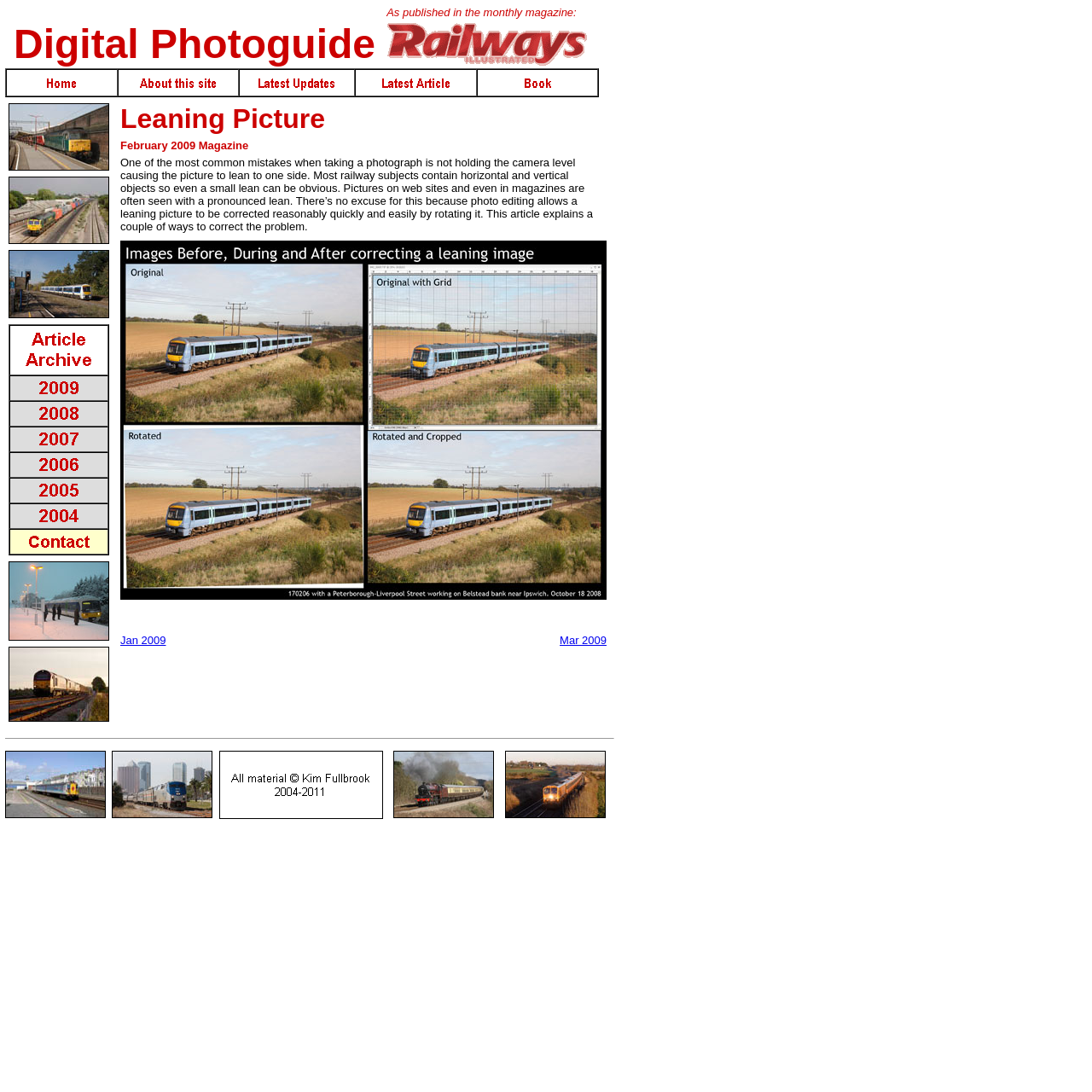How many images are in the webpage?
Examine the webpage screenshot and provide an in-depth answer to the question.

There are 7 images in the webpage, including the logo 'logo-railways-illustrated-red03', and 6 images corresponding to the titles '47-Crewe', '66-liner', '168111-Denham', 'Recta', '2009', and '2008'.